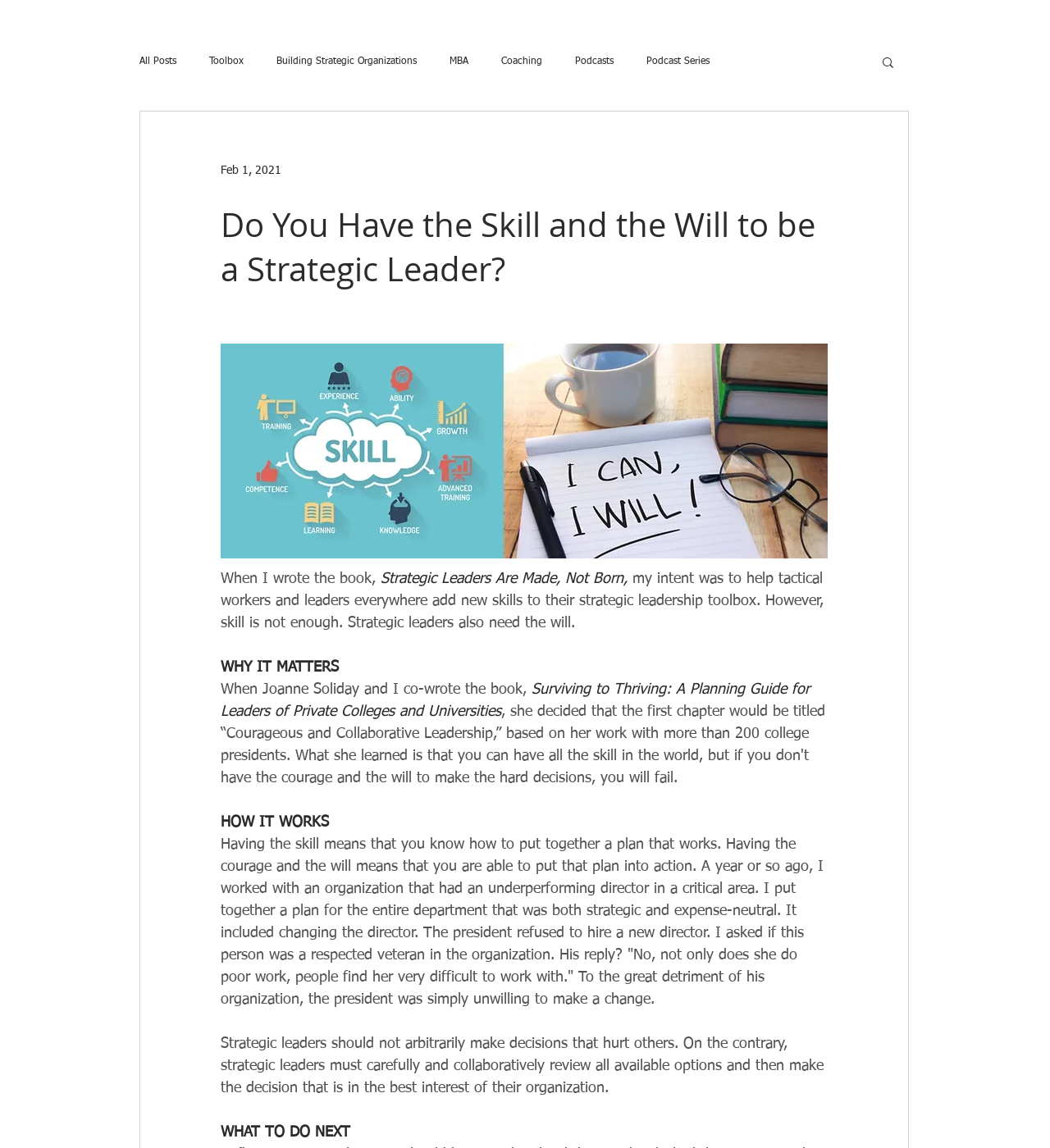What is required to be a strategic leader?
Offer a detailed and full explanation in response to the question.

To be a strategic leader, one needs both skill and will, as mentioned in the text 'skill is not enough. Strategic leaders also need the will'.